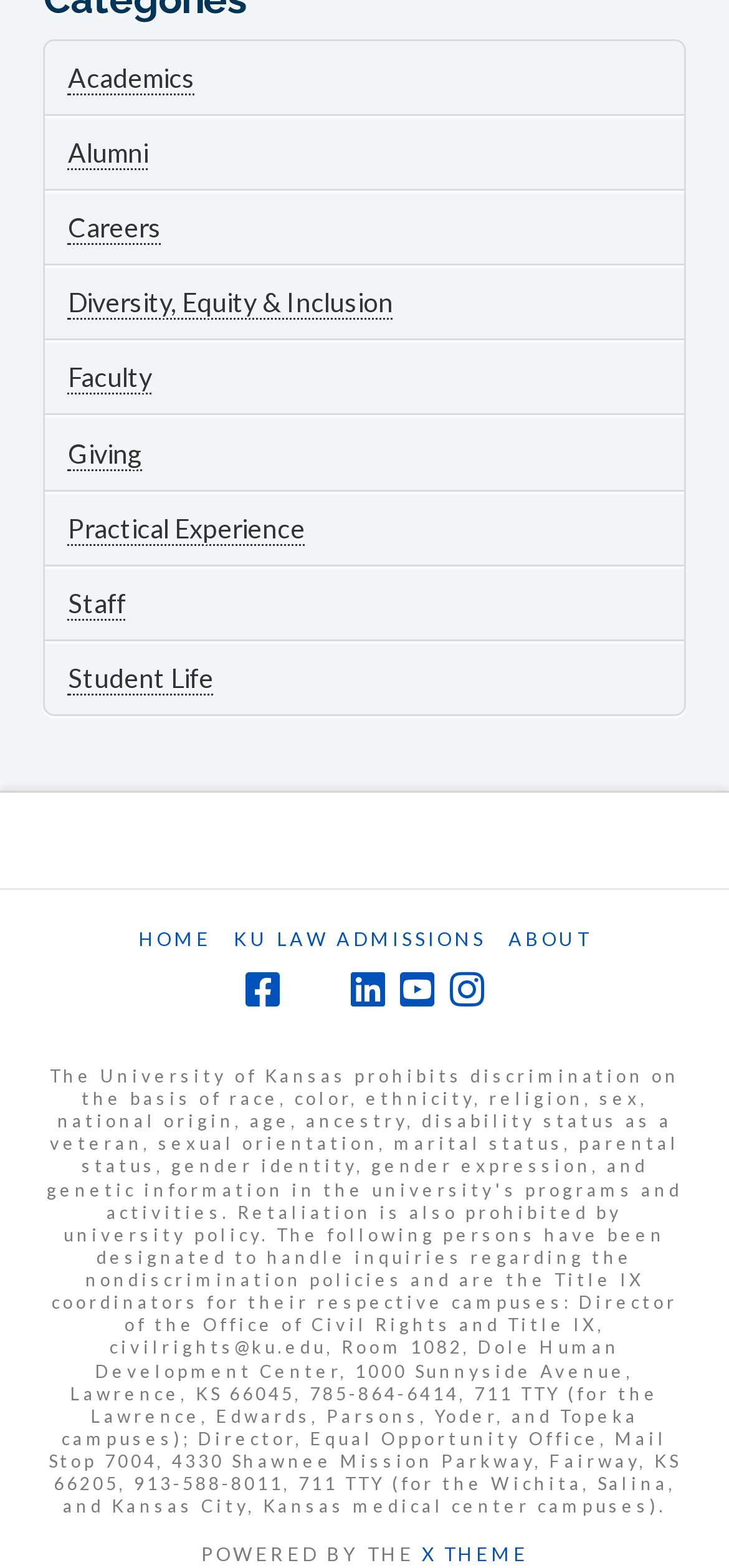Find the bounding box coordinates for the area you need to click to carry out the instruction: "Explore Student Life". The coordinates should be four float numbers between 0 and 1, indicated as [left, top, right, bottom].

[0.093, 0.422, 0.293, 0.444]